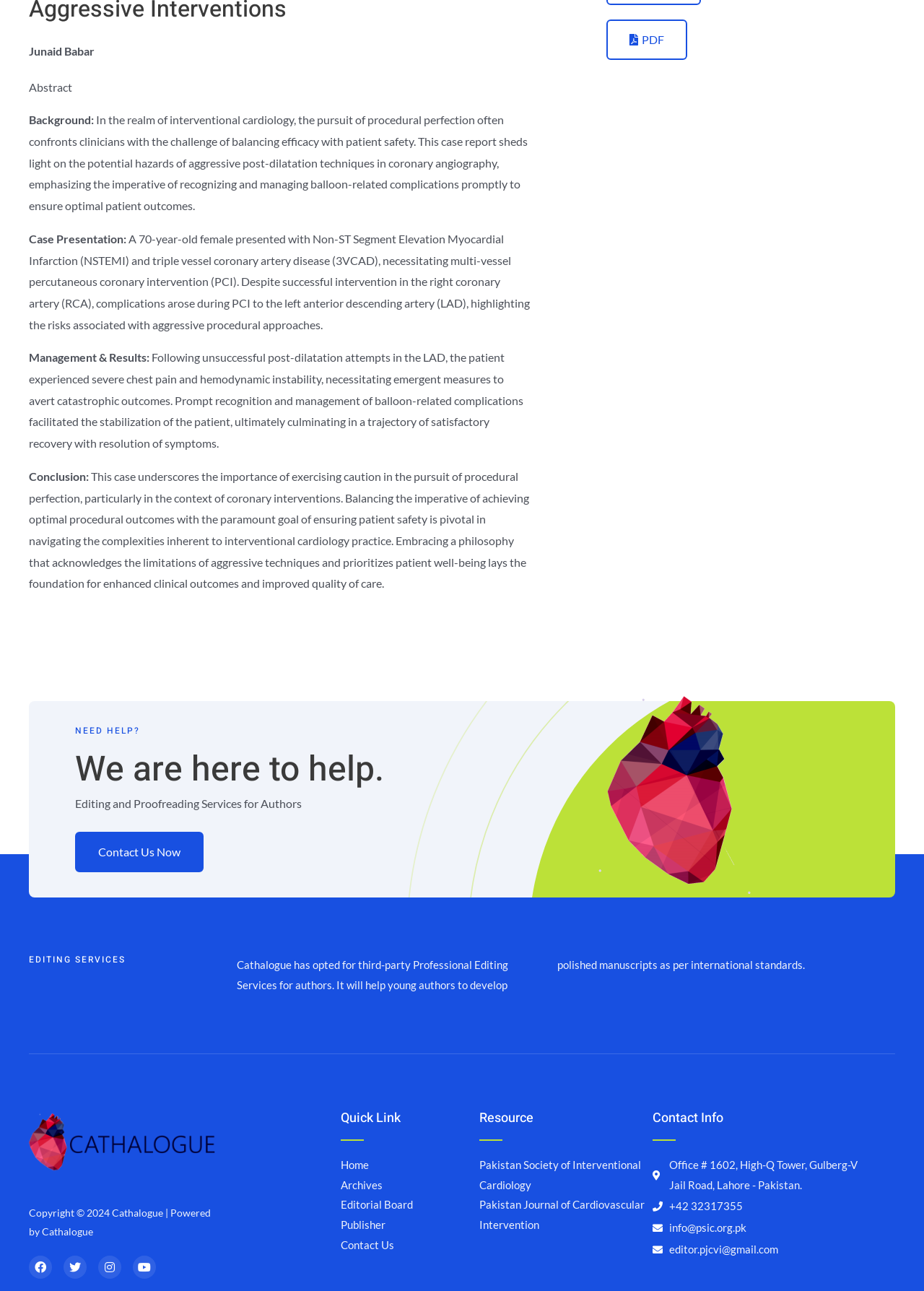Answer the following inquiry with a single word or phrase:
What is the name of the author?

Junaid Babar